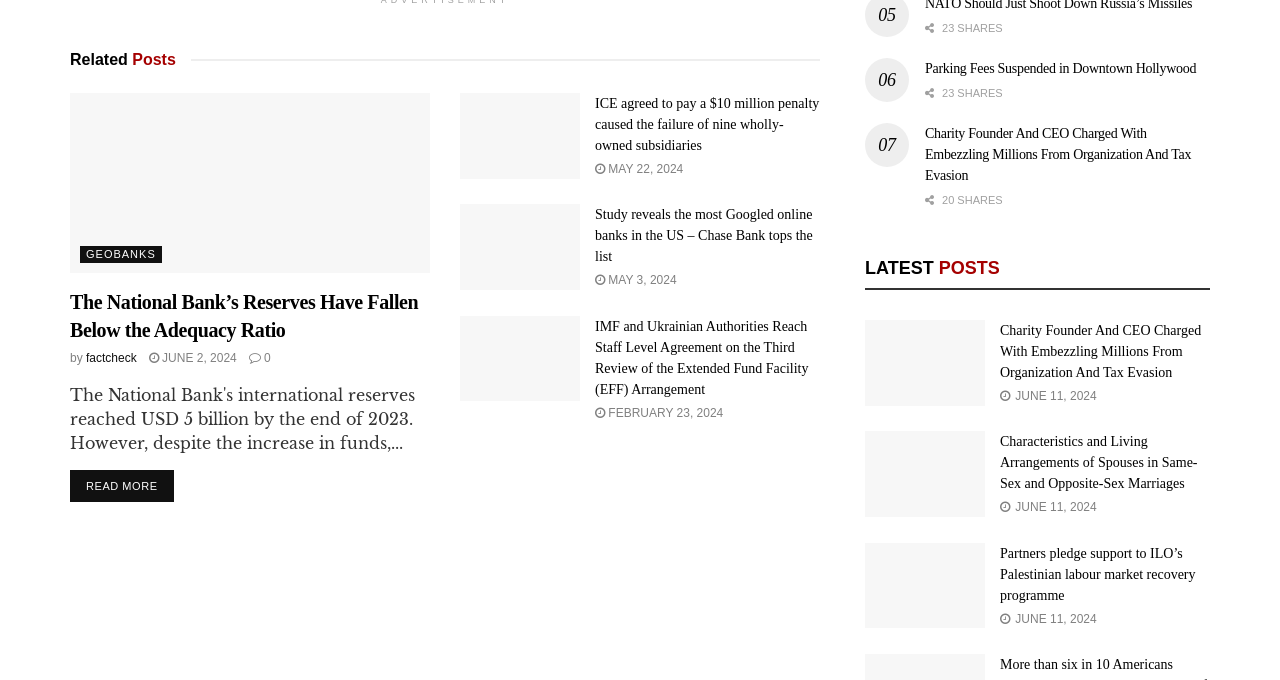Given the description of a UI element: "Read more", identify the bounding box coordinates of the matching element in the webpage screenshot.

[0.055, 0.692, 0.136, 0.739]